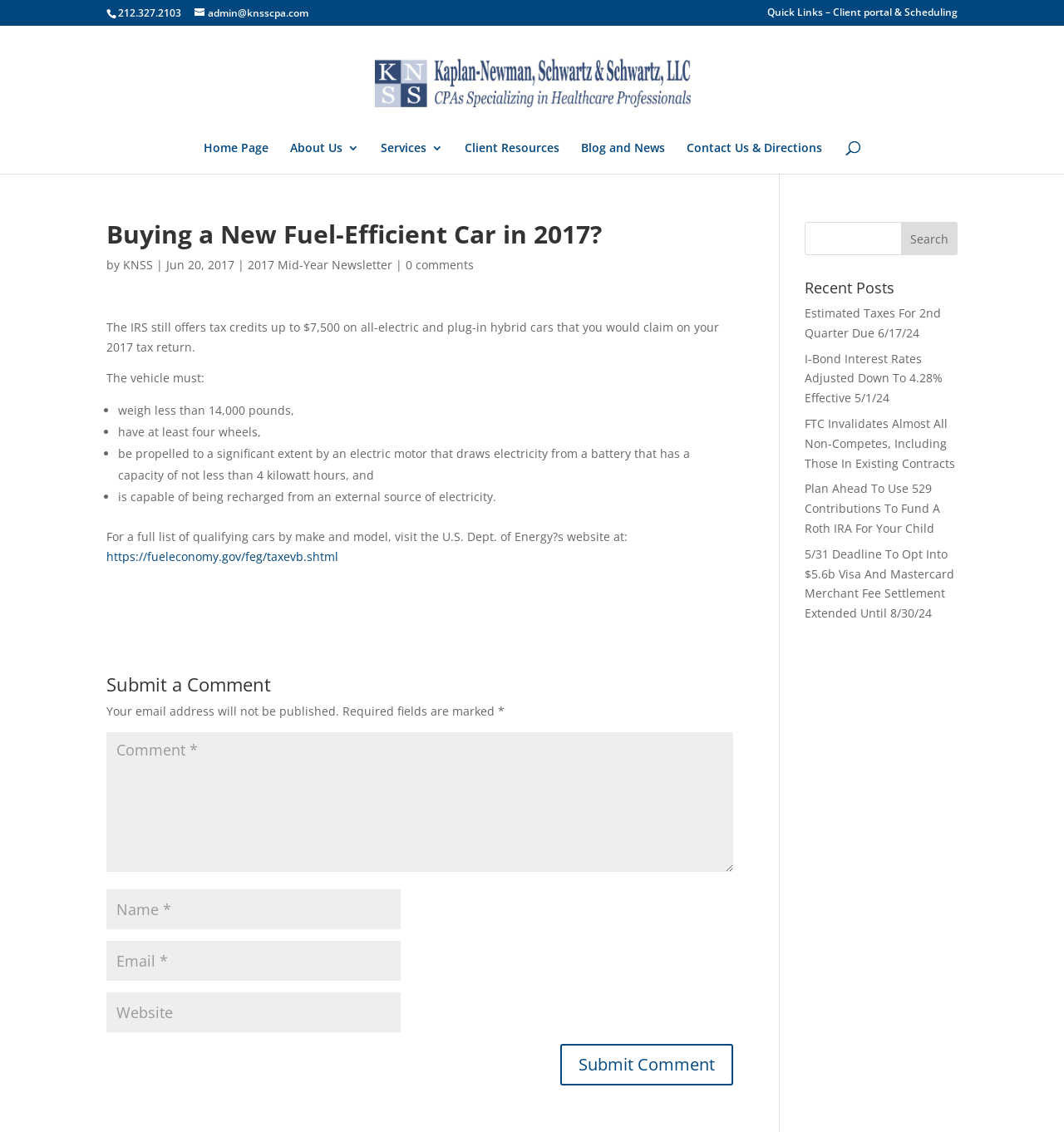Please provide a brief answer to the question using only one word or phrase: 
What is the URL to visit for a full list of qualifying cars by make and model?

https://fueleconomy.gov/feg/taxevb.shtml